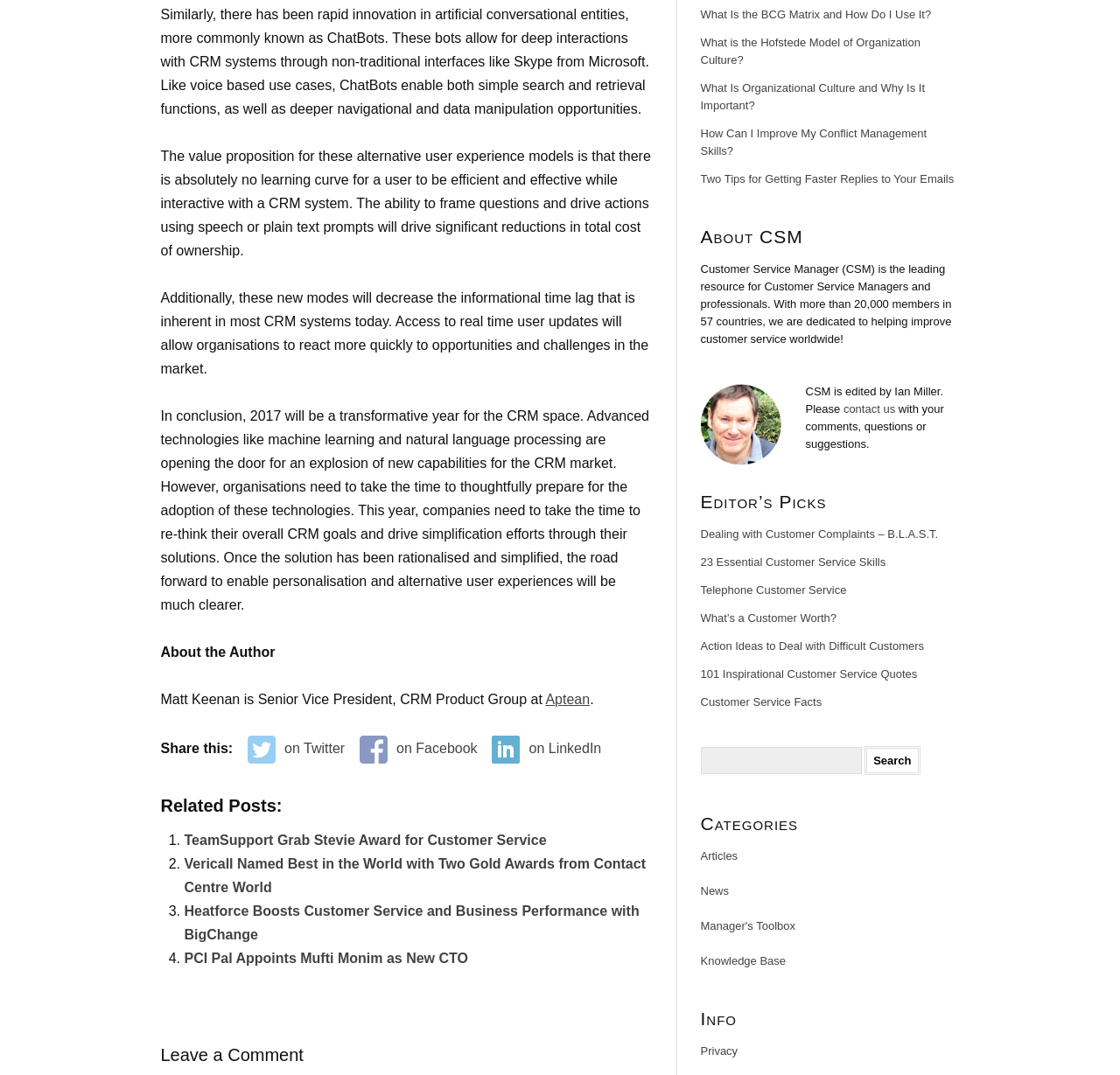Determine the bounding box coordinates of the clickable region to execute the instruction: "Read about the author". The coordinates should be four float numbers between 0 and 1, denoted as [left, top, right, bottom].

[0.143, 0.6, 0.246, 0.614]